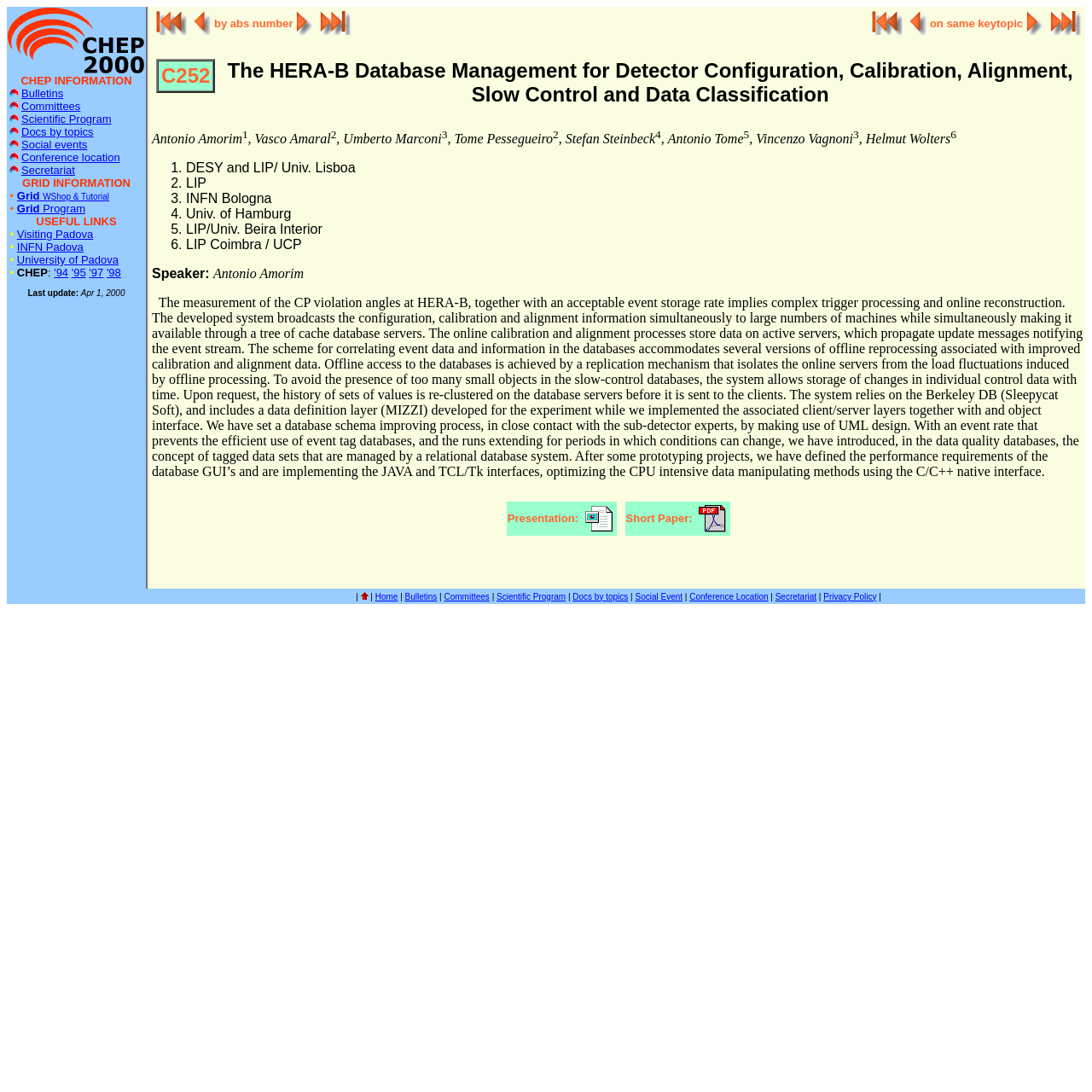Consider the image and give a detailed and elaborate answer to the question: 
How many links are there in the 'CHEP INFORMATION' section?

The answer can be found by counting the number of links in the 'CHEP INFORMATION' section, which is located in the first table cell of the first table row in the layout table. There are 7 links: 'Bulletins', 'Committees', 'Scientific Program', 'Docs by topics', 'Social events', 'Conference location', and 'Secretariat'.